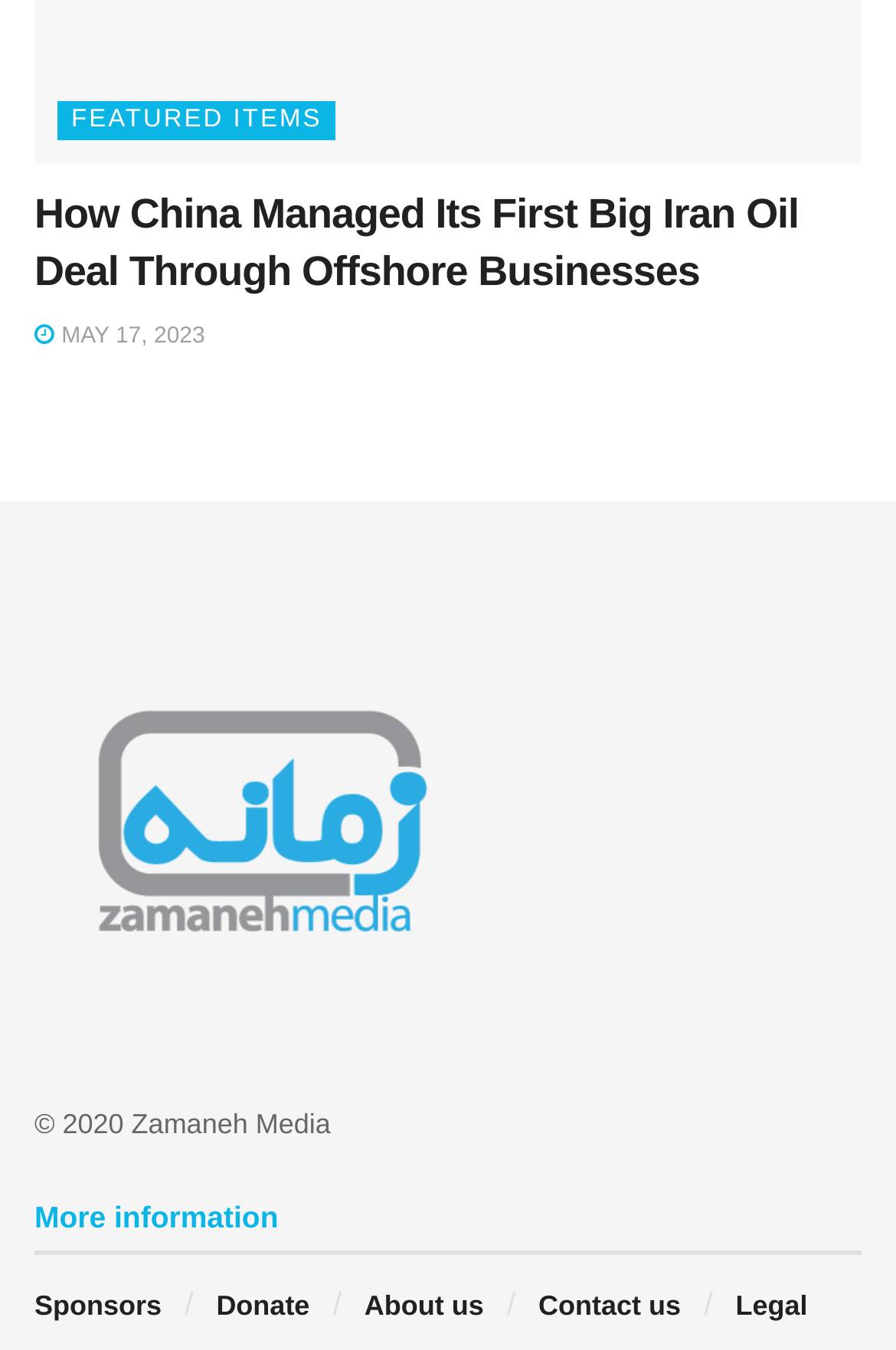Reply to the question below using a single word or brief phrase:
What is the title of the featured article?

How China Managed Its First Big Iran Oil Deal Through Offshore Businesses